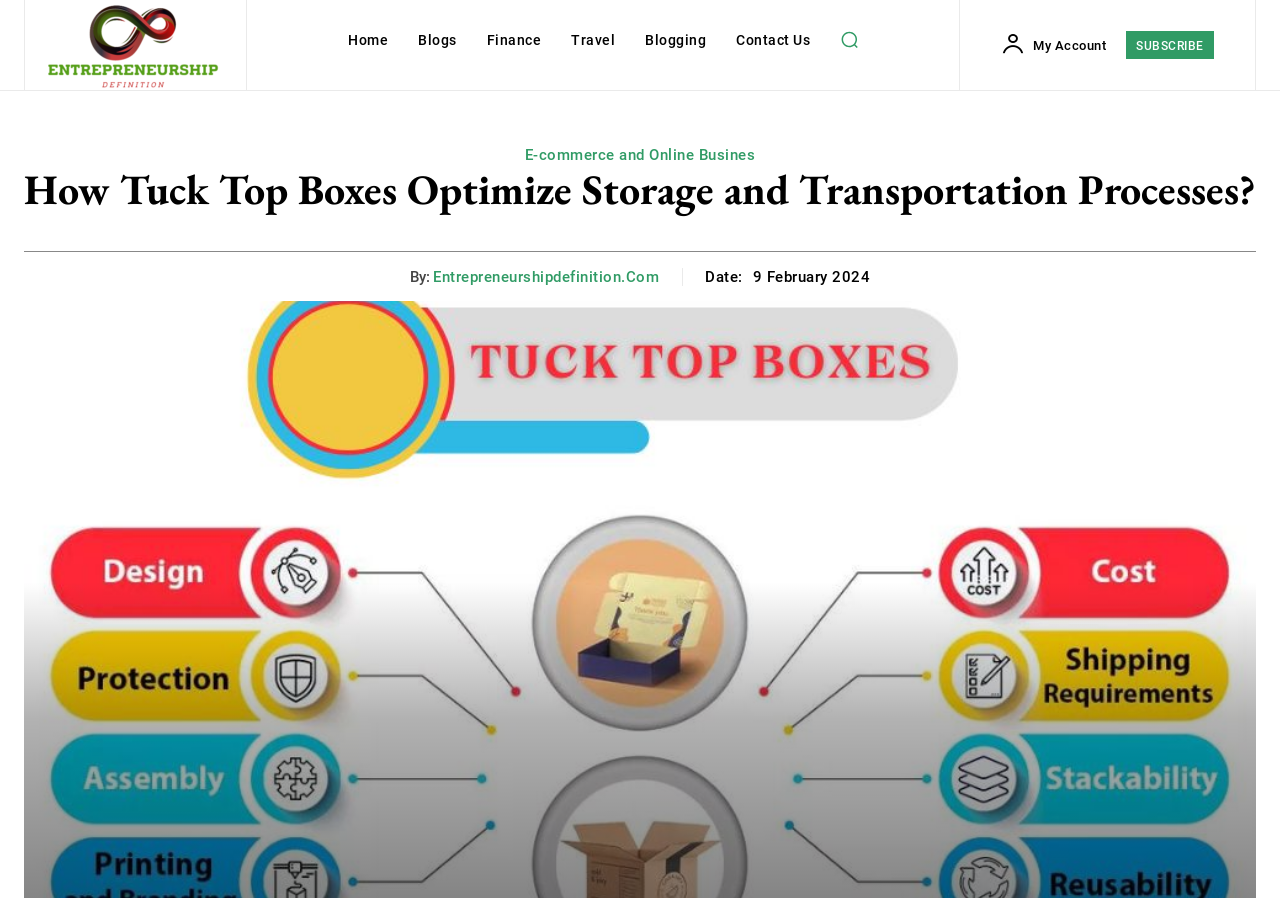From the element description entrepreneurshipdefinition.com, predict the bounding box coordinates of the UI element. The coordinates must be specified in the format (top-left x, top-left y, bottom-right x, bottom-right y) and should be within the 0 to 1 range.

[0.338, 0.298, 0.515, 0.318]